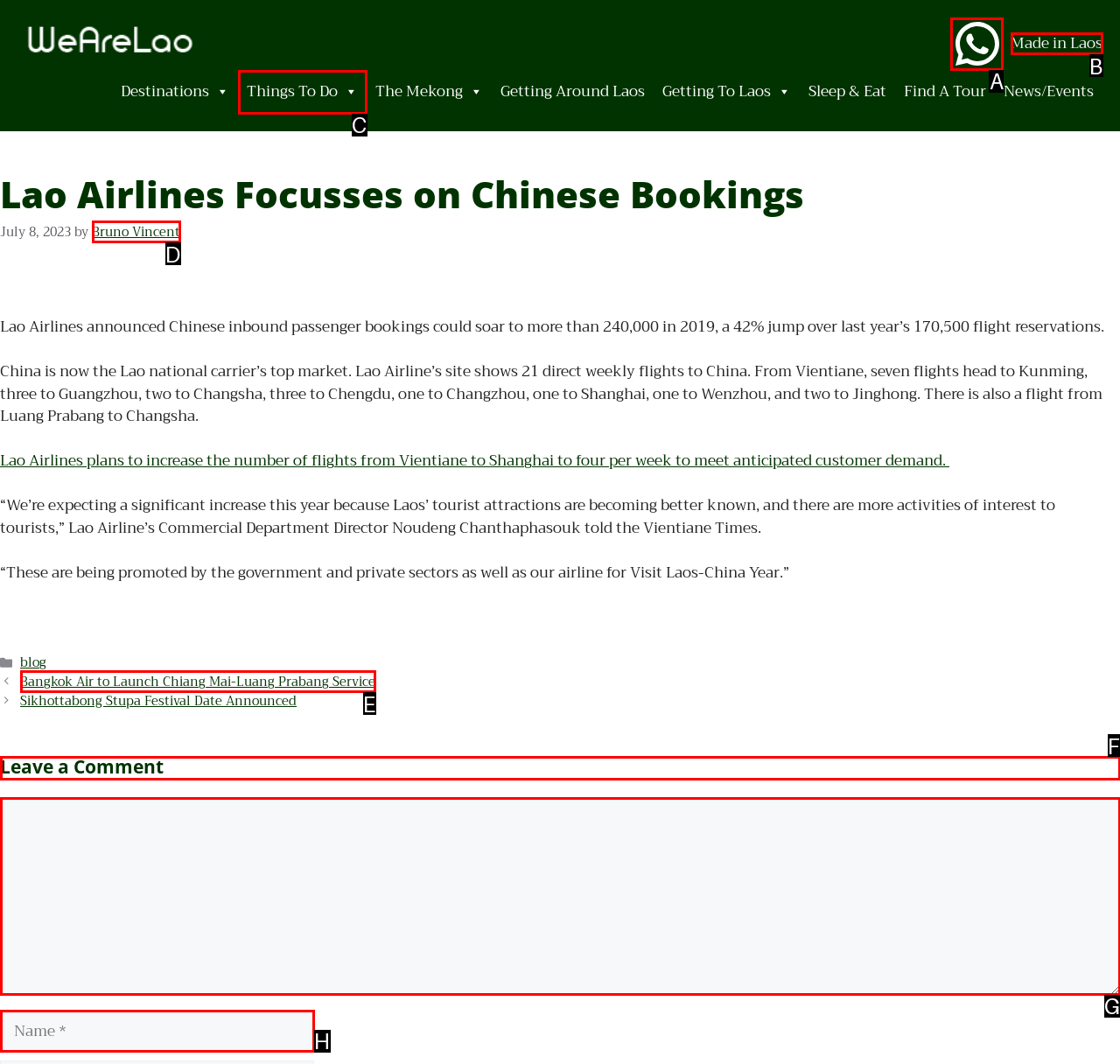Determine the letter of the UI element that will complete the task: Leave a comment
Reply with the corresponding letter.

F